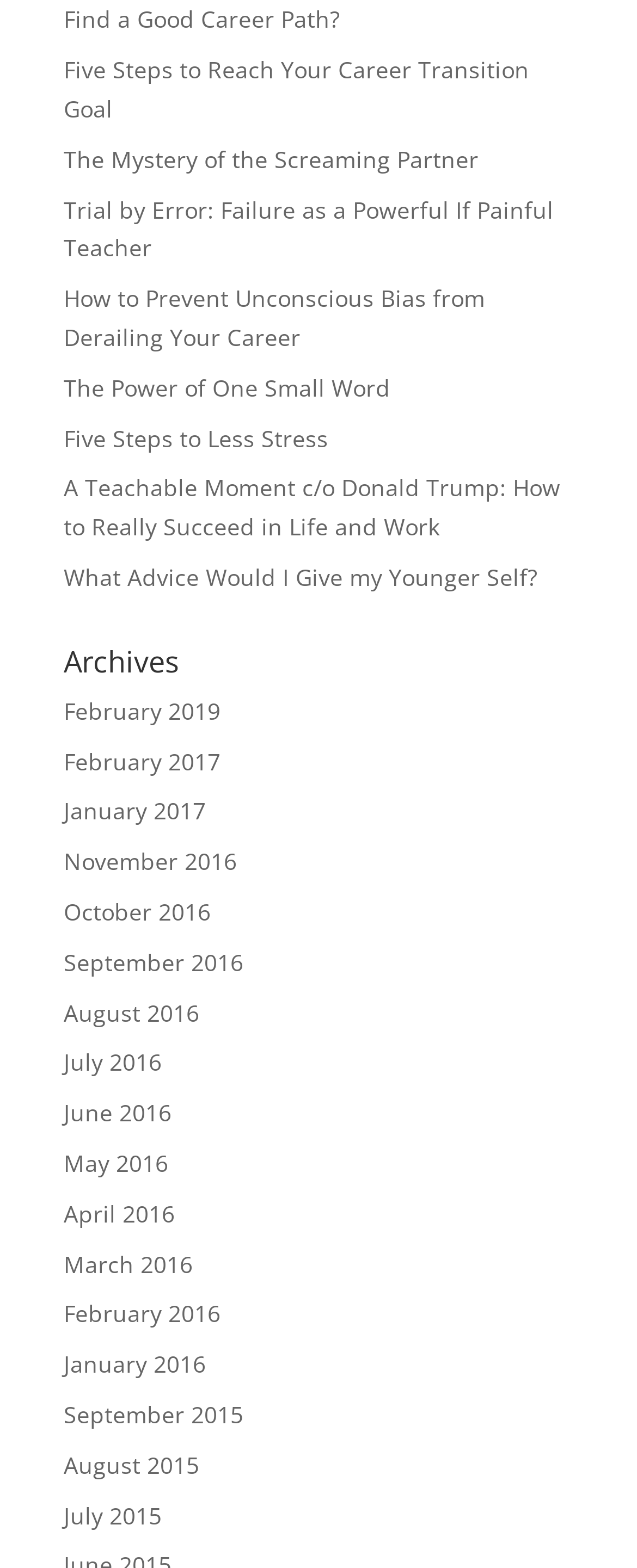Indicate the bounding box coordinates of the element that needs to be clicked to satisfy the following instruction: "check the article about stress reduction". The coordinates should be four float numbers between 0 and 1, i.e., [left, top, right, bottom].

[0.1, 0.269, 0.515, 0.289]